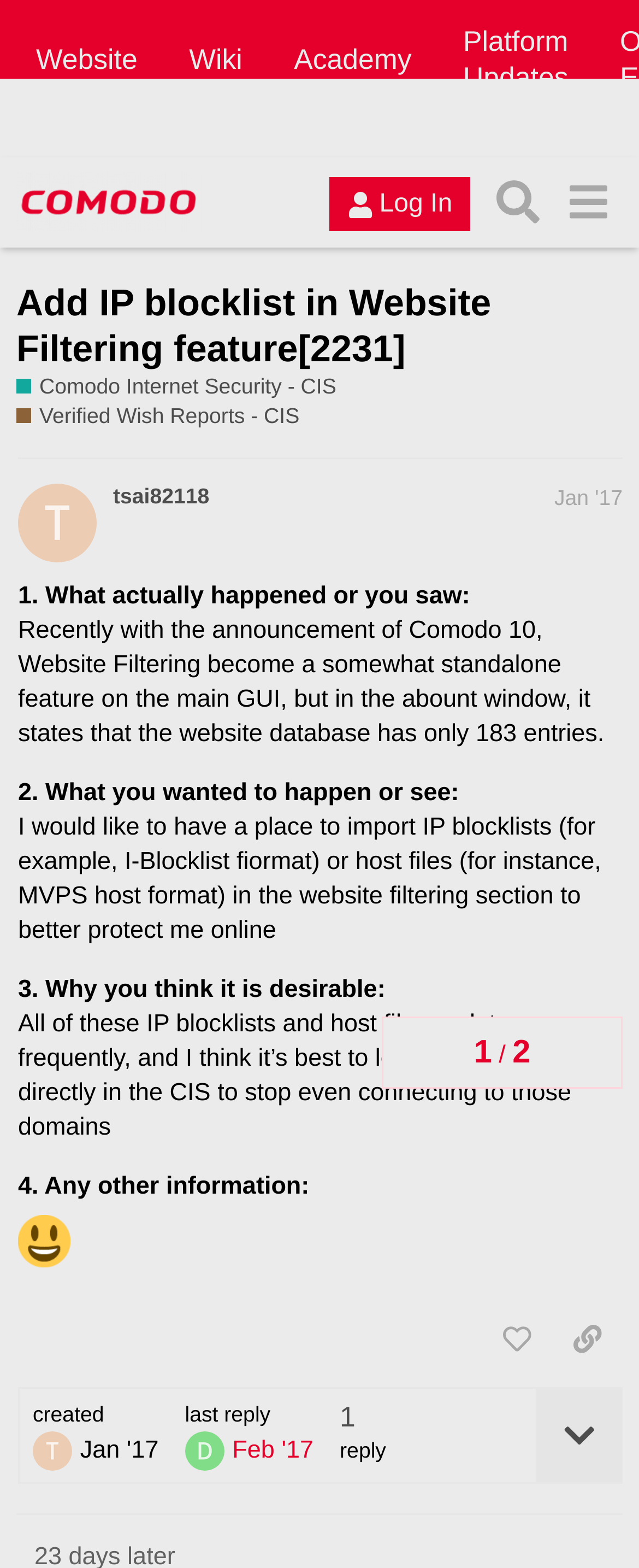Please identify the bounding box coordinates of the element I need to click to follow this instruction: "Share a link to this post".

[0.864, 0.834, 0.974, 0.874]